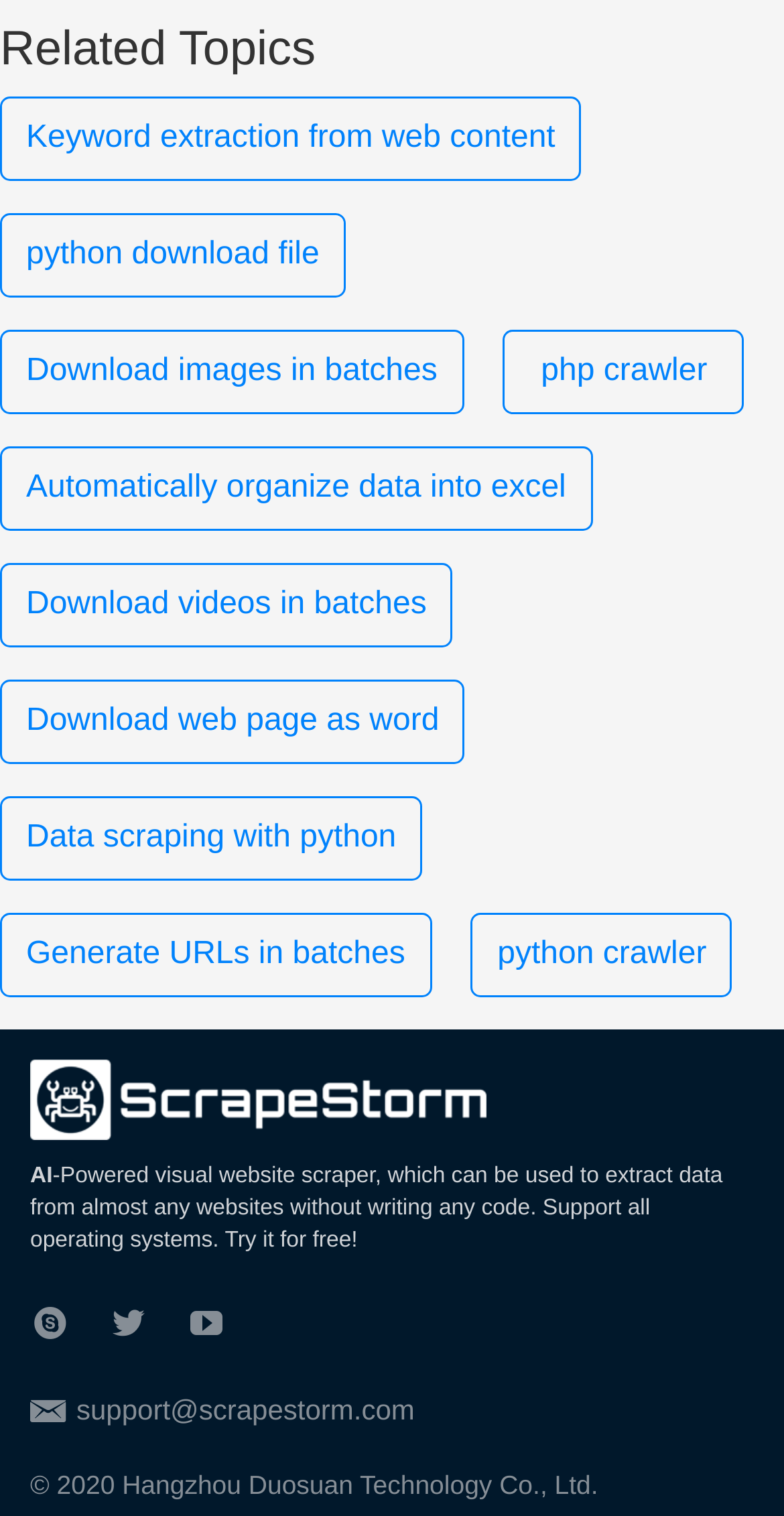Please locate the bounding box coordinates of the element's region that needs to be clicked to follow the instruction: "Click on 'Download images in batches'". The bounding box coordinates should be provided as four float numbers between 0 and 1, i.e., [left, top, right, bottom].

[0.0, 0.218, 0.591, 0.273]